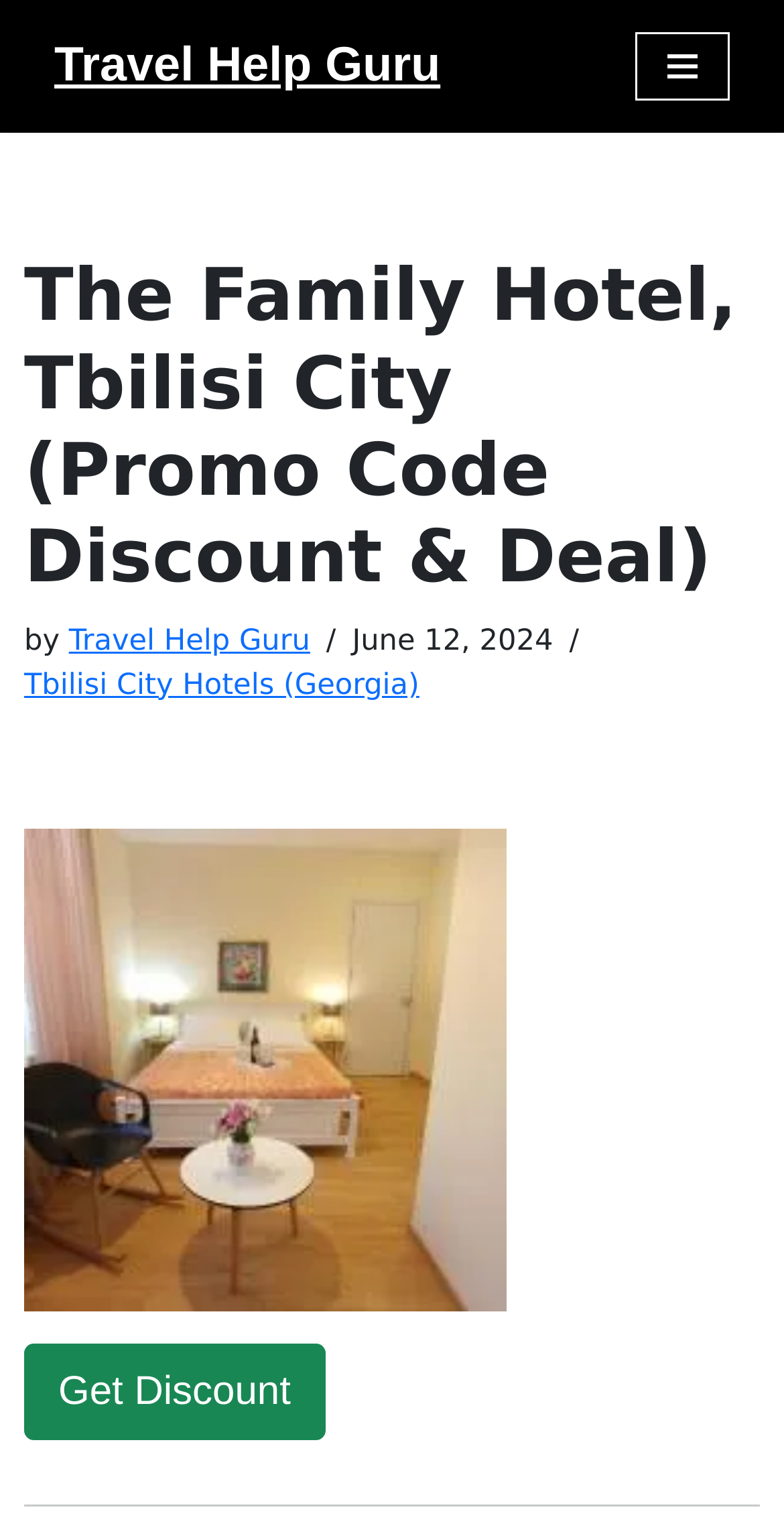Answer the question with a brief word or phrase:
Where is the hotel located?

Tbilisi City